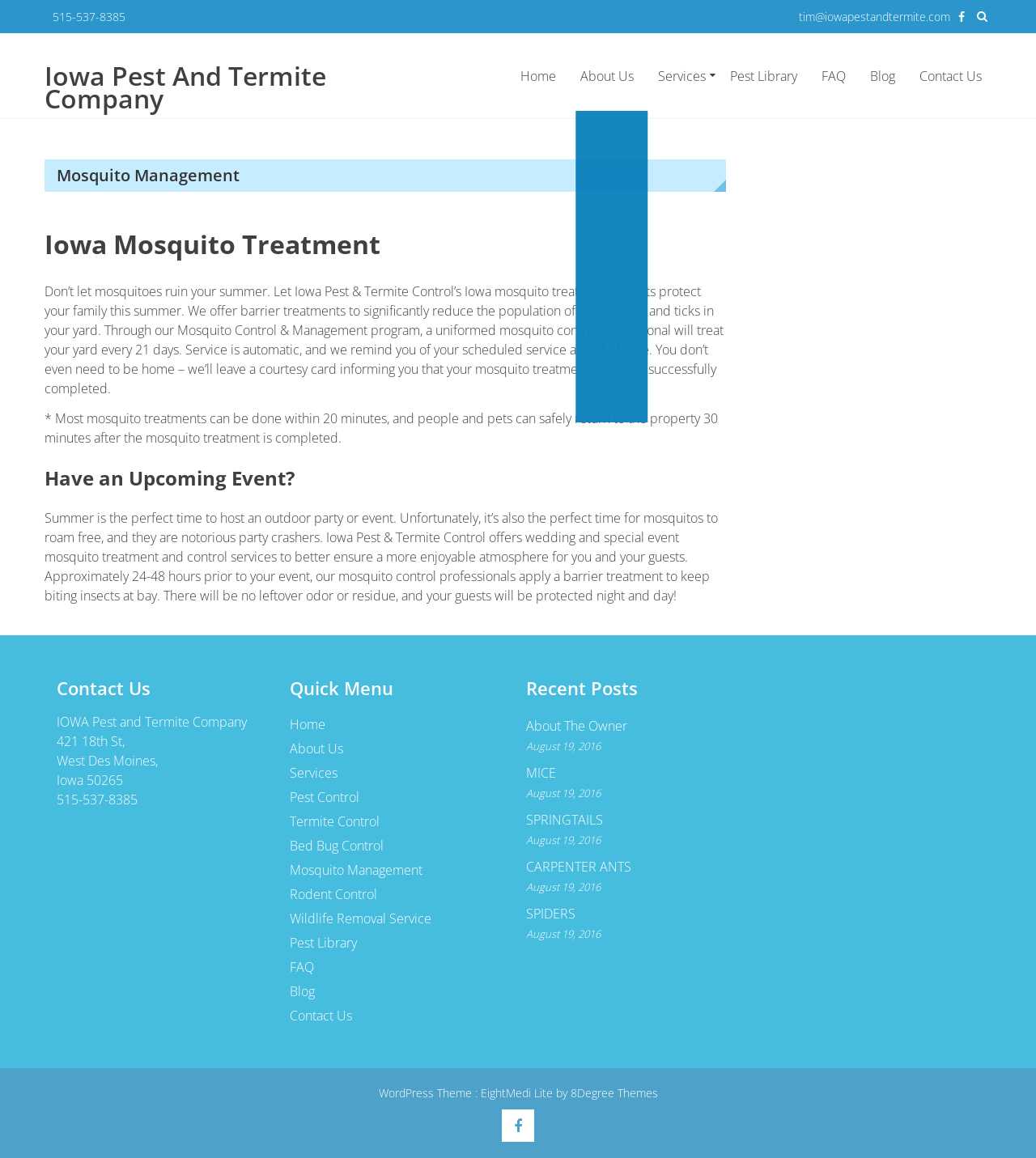Please find the bounding box coordinates of the element's region to be clicked to carry out this instruction: "Click the 'Mosquito Management' link".

[0.624, 0.181, 0.78, 0.21]